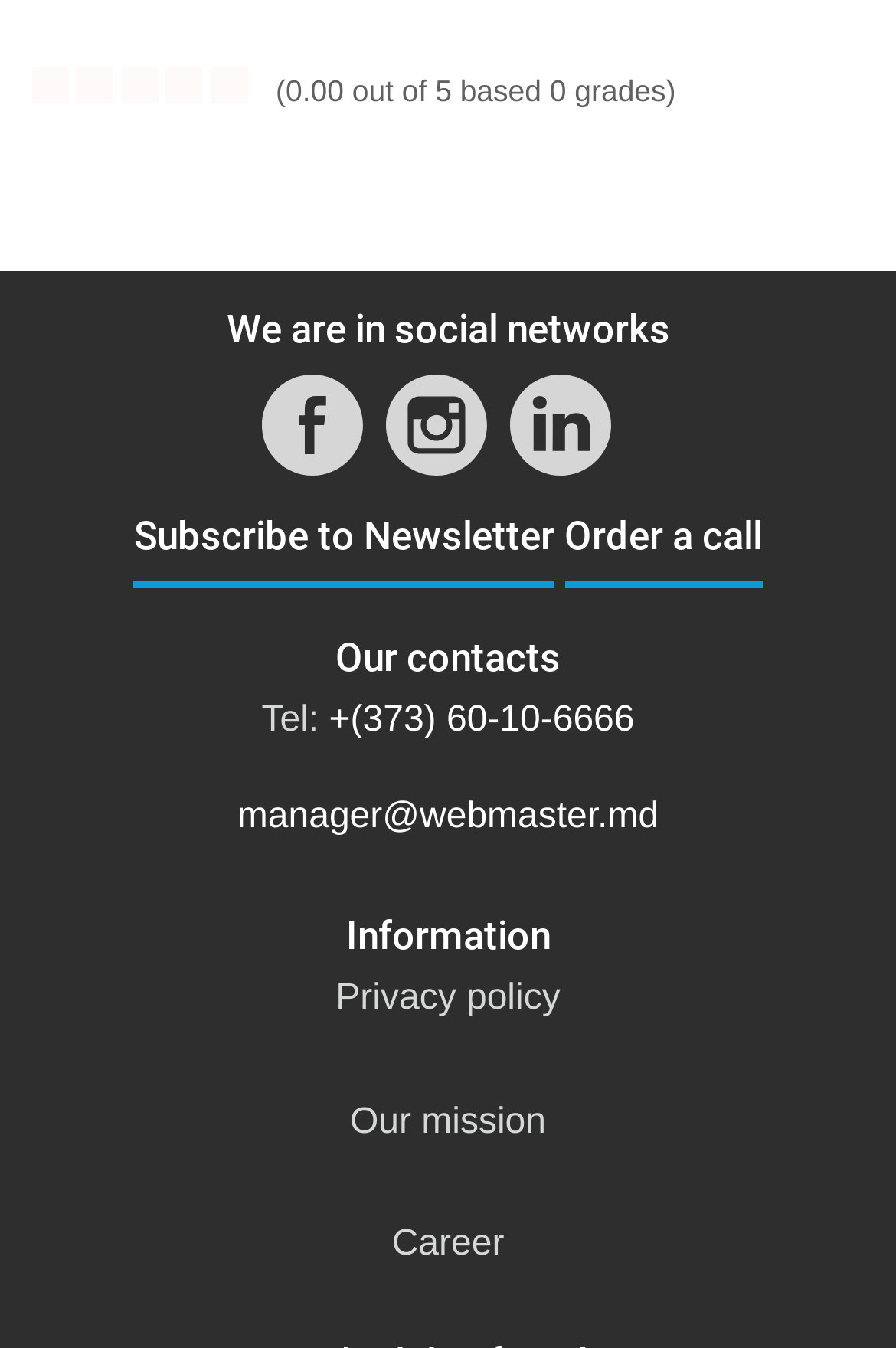Specify the bounding box coordinates of the element's area that should be clicked to execute the given instruction: "Visit Facebook page". The coordinates should be four float numbers between 0 and 1, i.e., [left, top, right, bottom].

[0.292, 0.278, 0.405, 0.353]